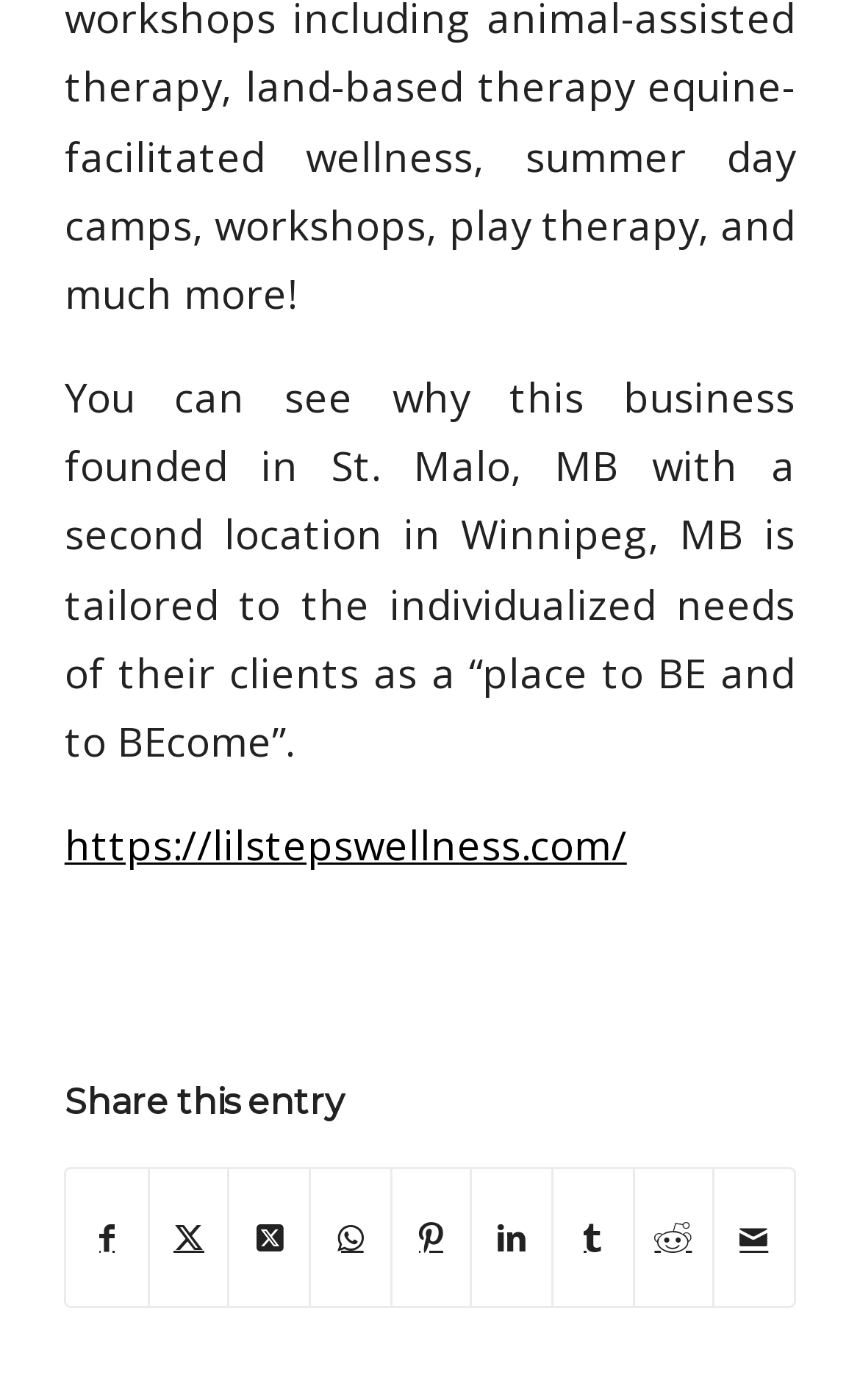Provide a one-word or brief phrase answer to the question:
What is the business founded in?

St. Malo, MB